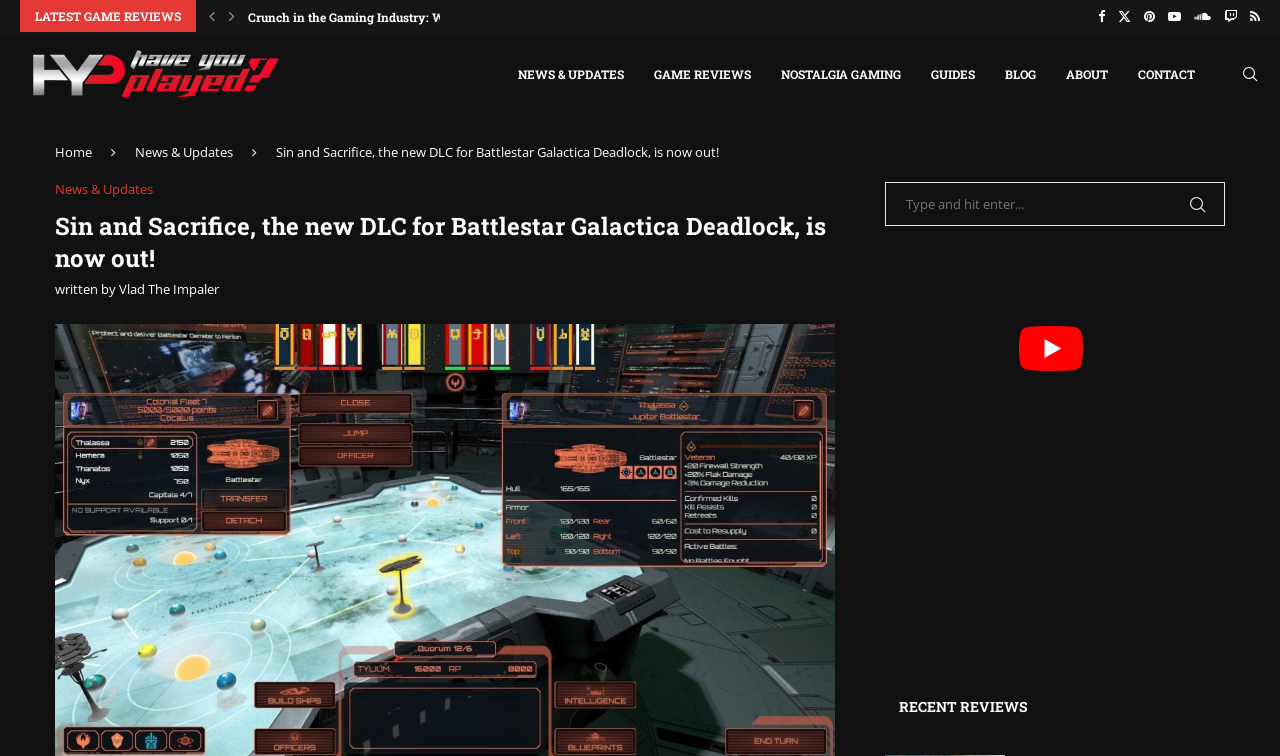Locate the bounding box coordinates of the clickable part needed for the task: "Check out the 'Have You Played' section".

[0.016, 0.045, 0.221, 0.151]